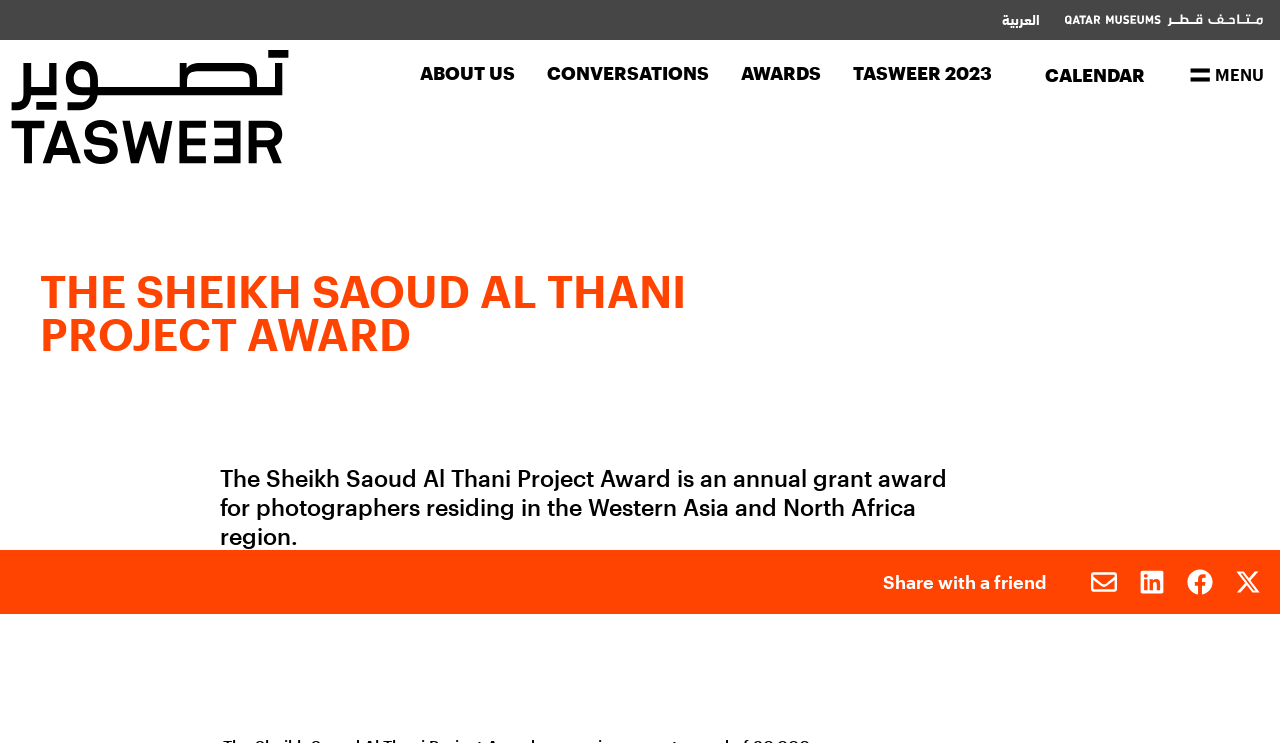Please identify the bounding box coordinates of the element I should click to complete this instruction: 'Share via E-mail'. The coordinates should be given as four float numbers between 0 and 1, like this: [left, top, right, bottom].

[0.845, 0.753, 0.88, 0.812]